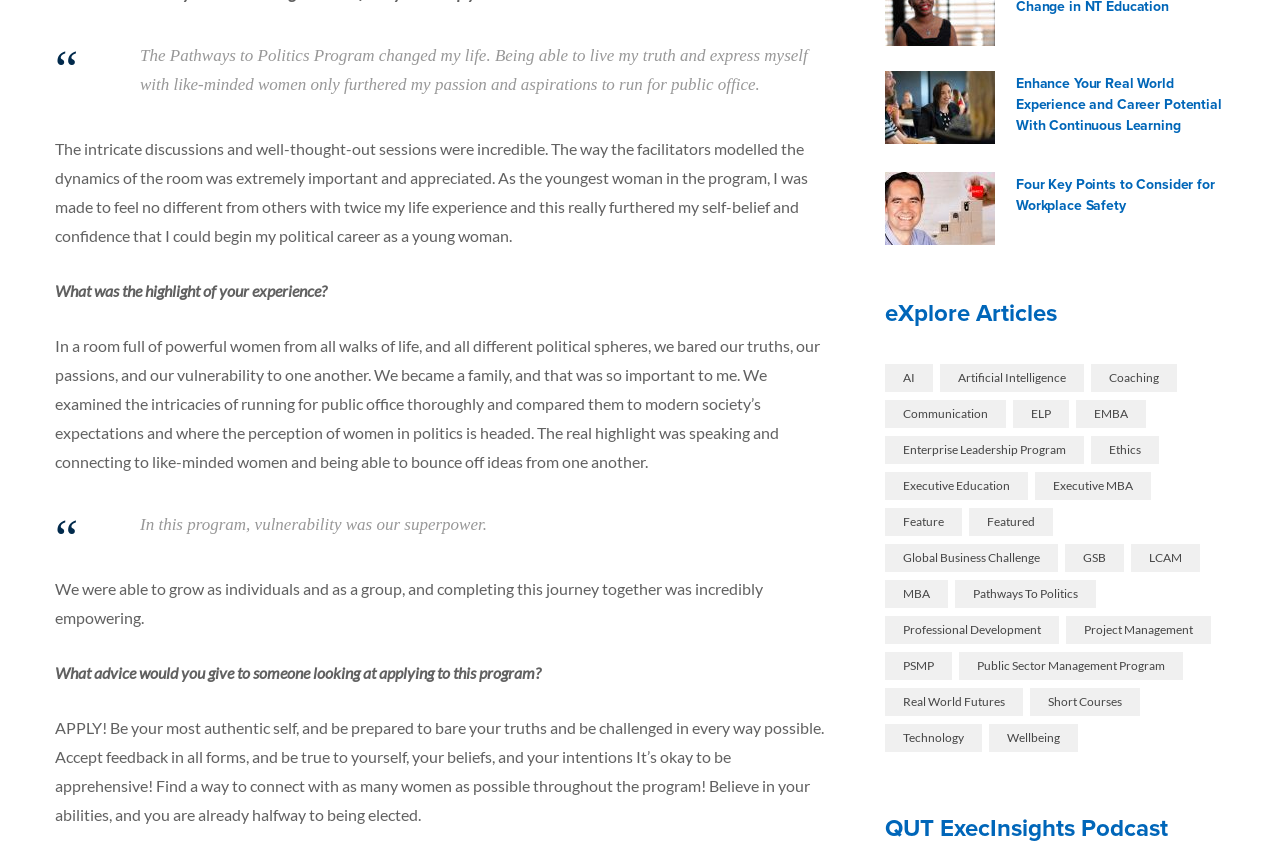Bounding box coordinates are specified in the format (top-left x, top-left y, bottom-right x, bottom-right y). All values are floating point numbers bounded between 0 and 1. Please provide the bounding box coordinate of the region this sentence describes: greatlakescobraclub@gmail.com

None